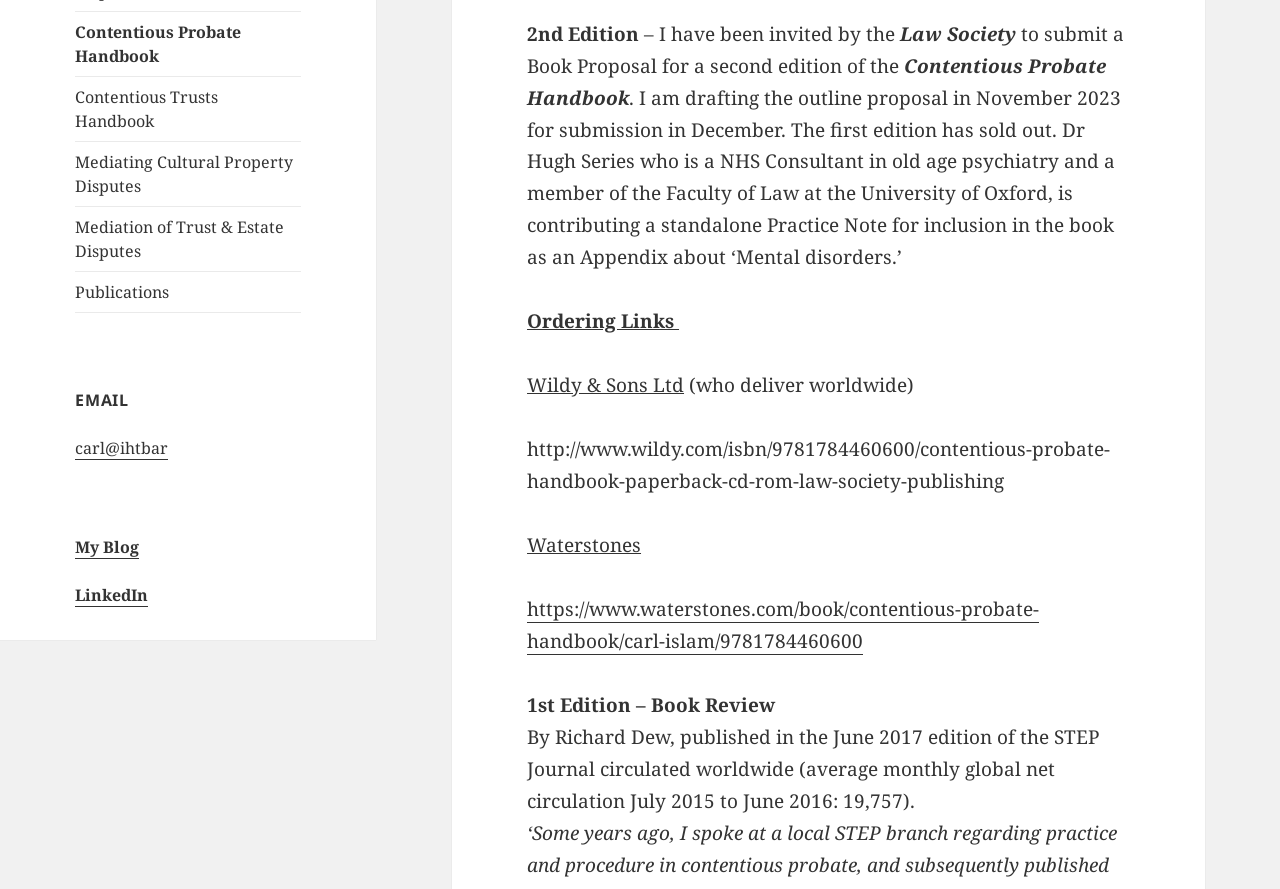Using floating point numbers between 0 and 1, provide the bounding box coordinates in the format (top-left x, top-left y, bottom-right x, bottom-right y). Locate the UI element described here: My Blog

[0.059, 0.603, 0.109, 0.629]